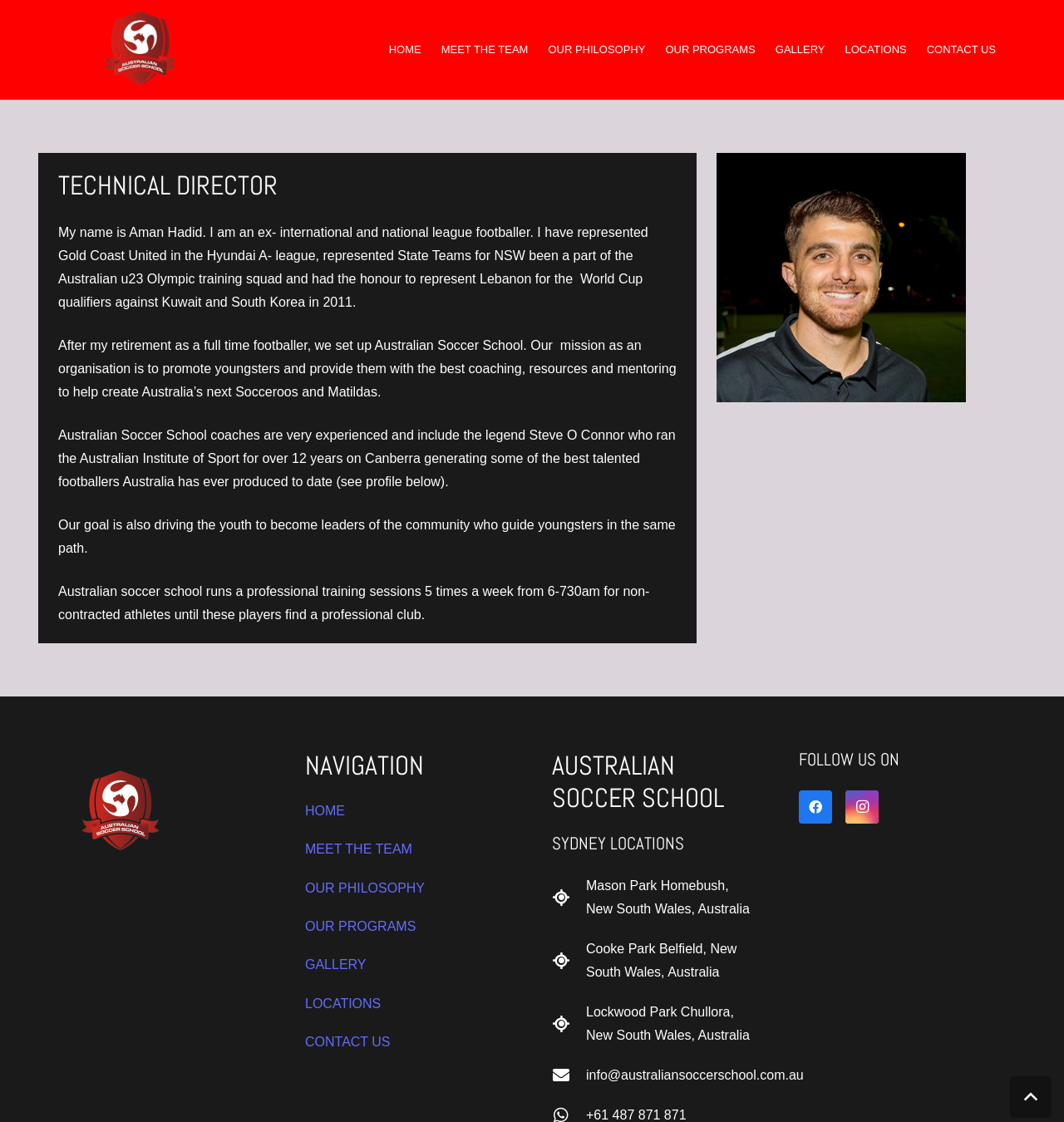Extract the bounding box coordinates of the UI element described: "parent_node: HOME title="Back to top"". Provide the coordinates in the format [left, top, right, bottom] with values ranging from 0 to 1.

[0.949, 0.959, 0.988, 0.996]